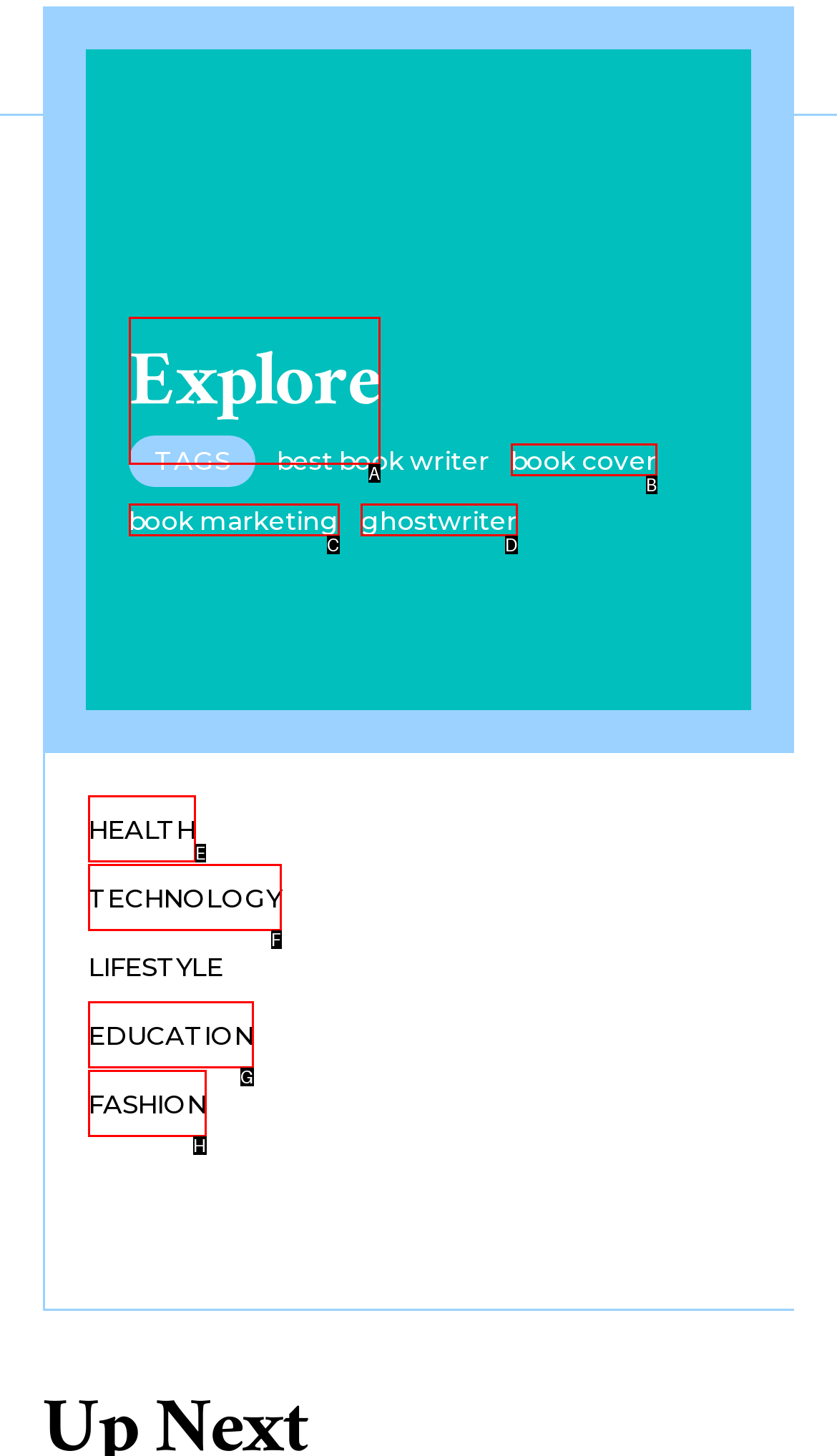Choose the HTML element that should be clicked to achieve this task: explore the website
Respond with the letter of the correct choice.

A